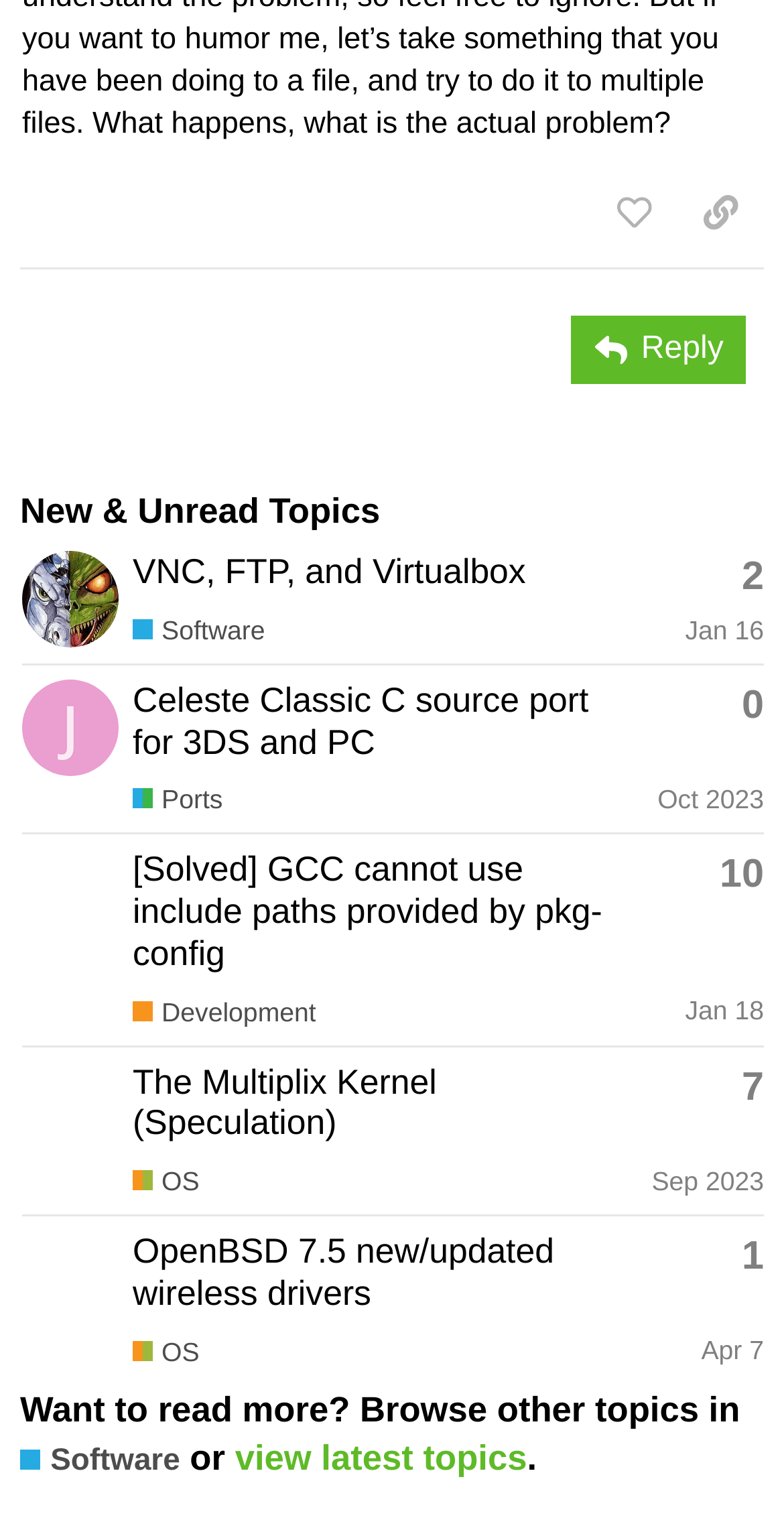Look at the image and give a detailed response to the following question: What is the creation date of the last topic?

I looked at the last row in the table and found the generic text 'Created: Apr 7, 2024 7:34 pm' which indicates the creation date of the last topic.